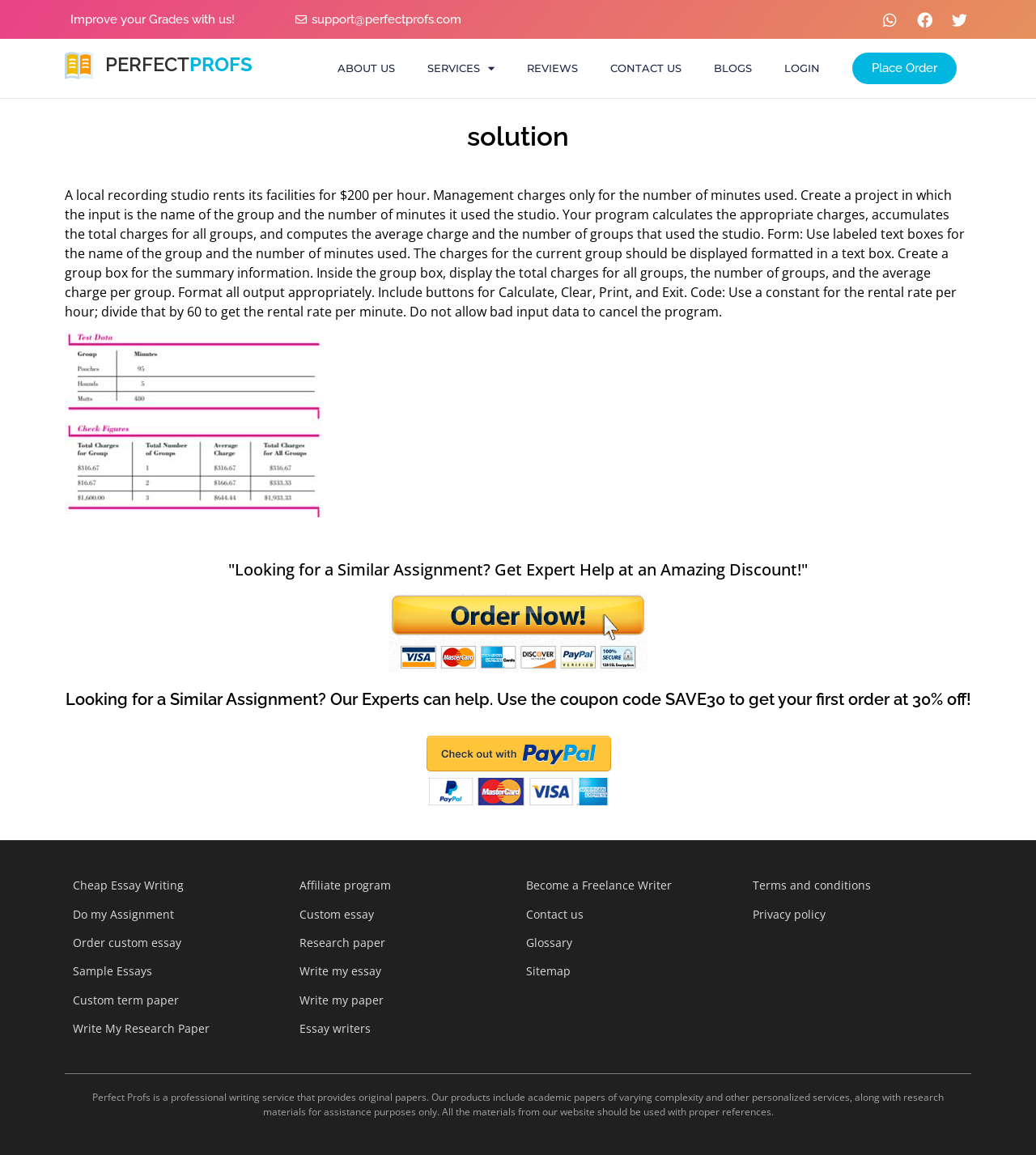Determine the bounding box coordinates of the UI element described below. Use the format (top-left x, top-left y, bottom-right x, bottom-right y) with floating point numbers between 0 and 1: About Us

[0.31, 0.043, 0.397, 0.075]